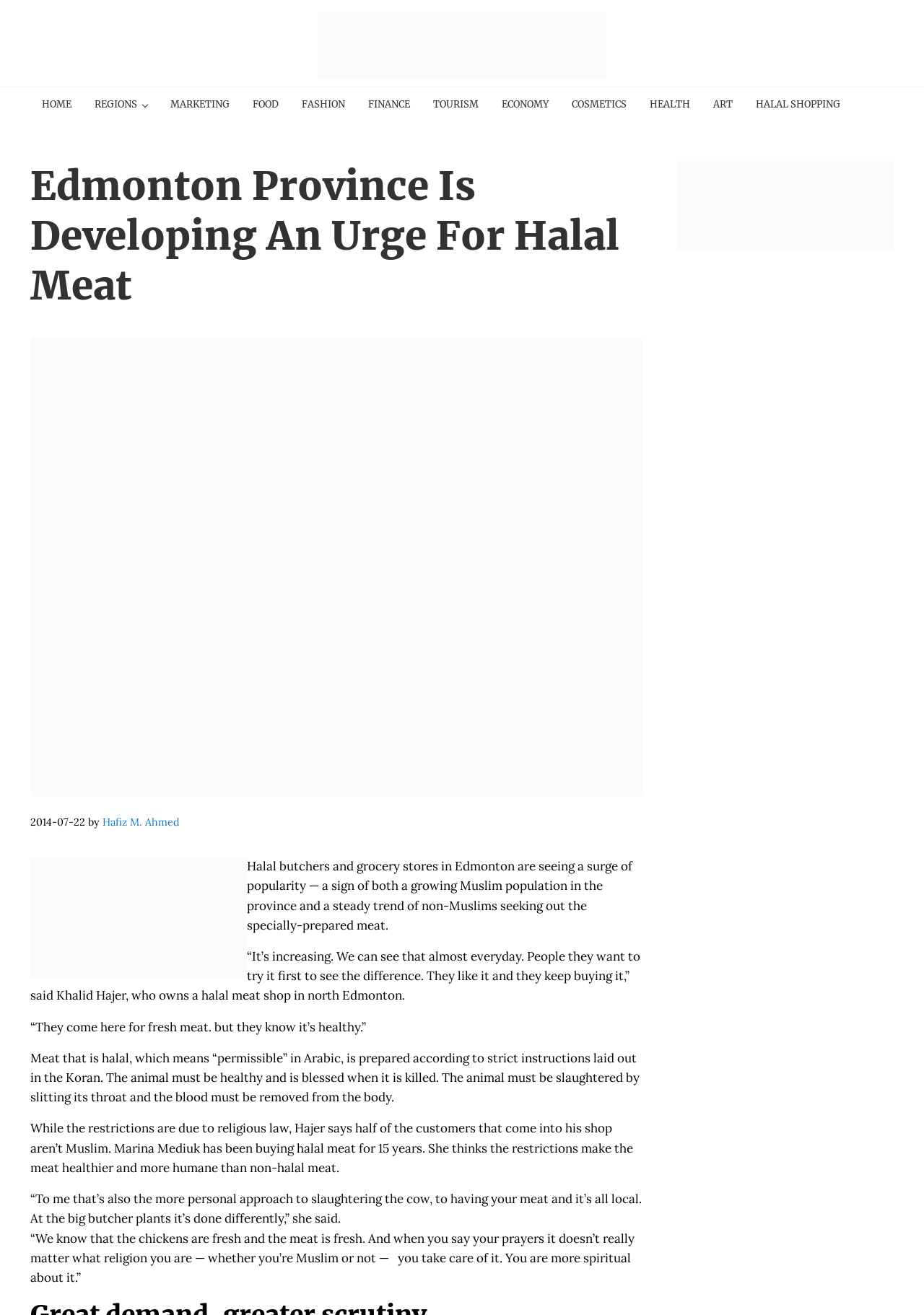What is the text of the webpage's headline?

Edmonton Province Is Developing An Urge For Halal Meat